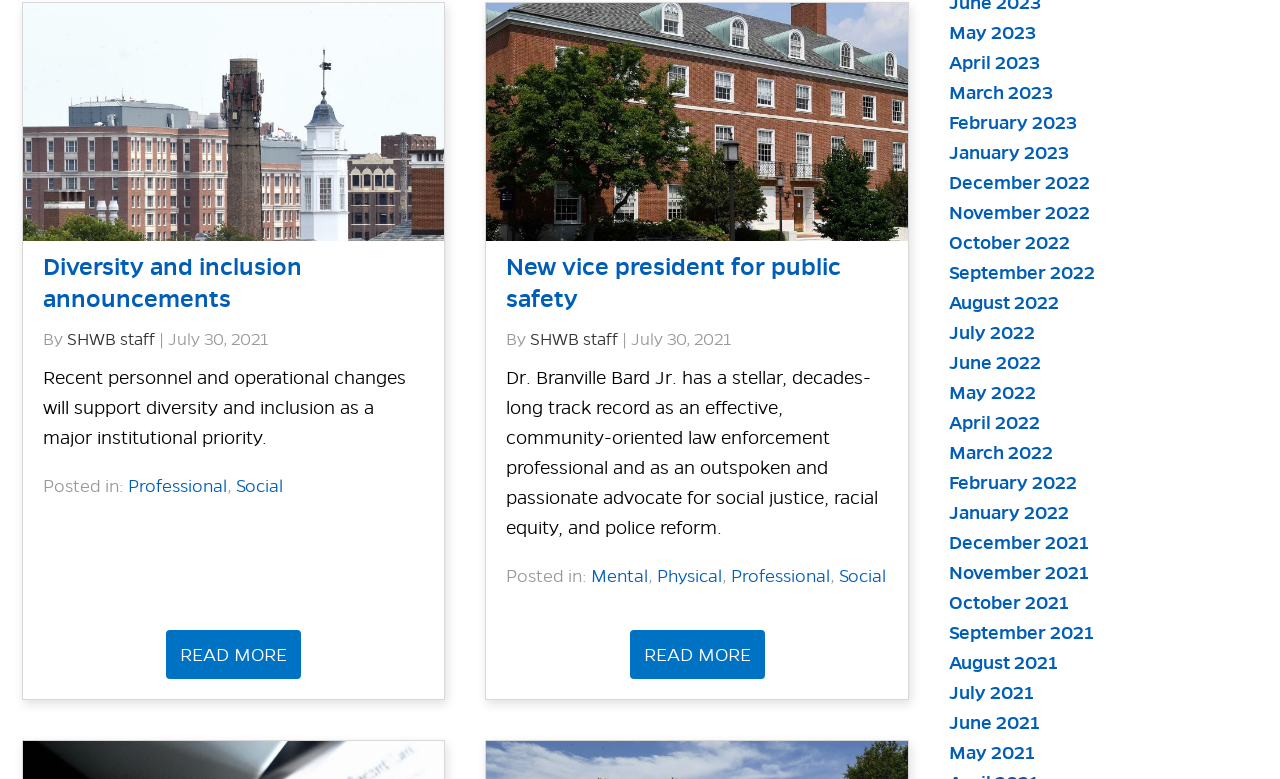Please specify the bounding box coordinates in the format (top-left x, top-left y, bottom-right x, bottom-right y), with values ranging from 0 to 1. Identify the bounding box for the UI component described as follows: Professional

[0.571, 0.725, 0.649, 0.753]